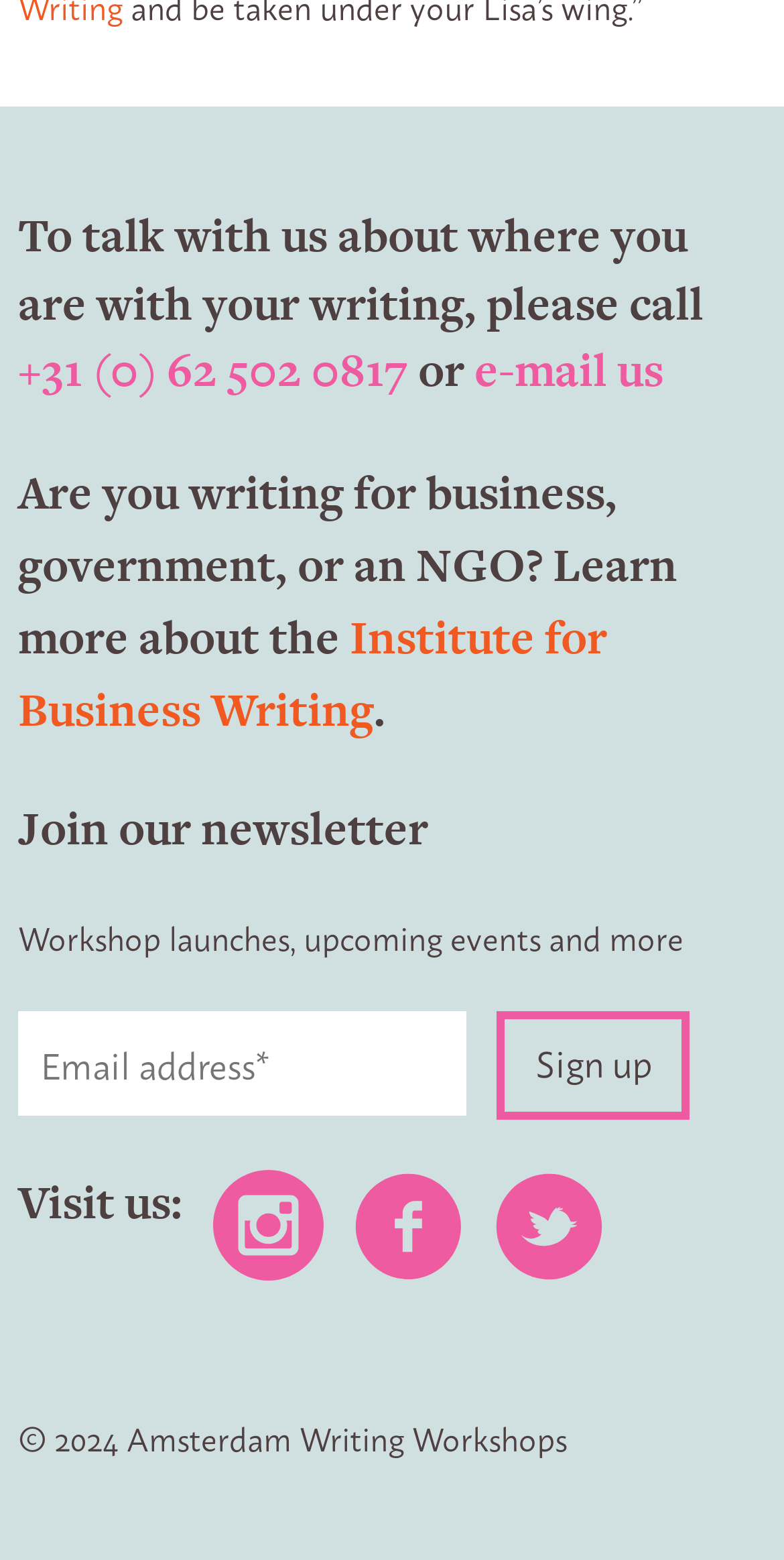Provide the bounding box coordinates of the HTML element this sentence describes: "parent_node: Comentário * name="comment"". The bounding box coordinates consist of four float numbers between 0 and 1, i.e., [left, top, right, bottom].

None